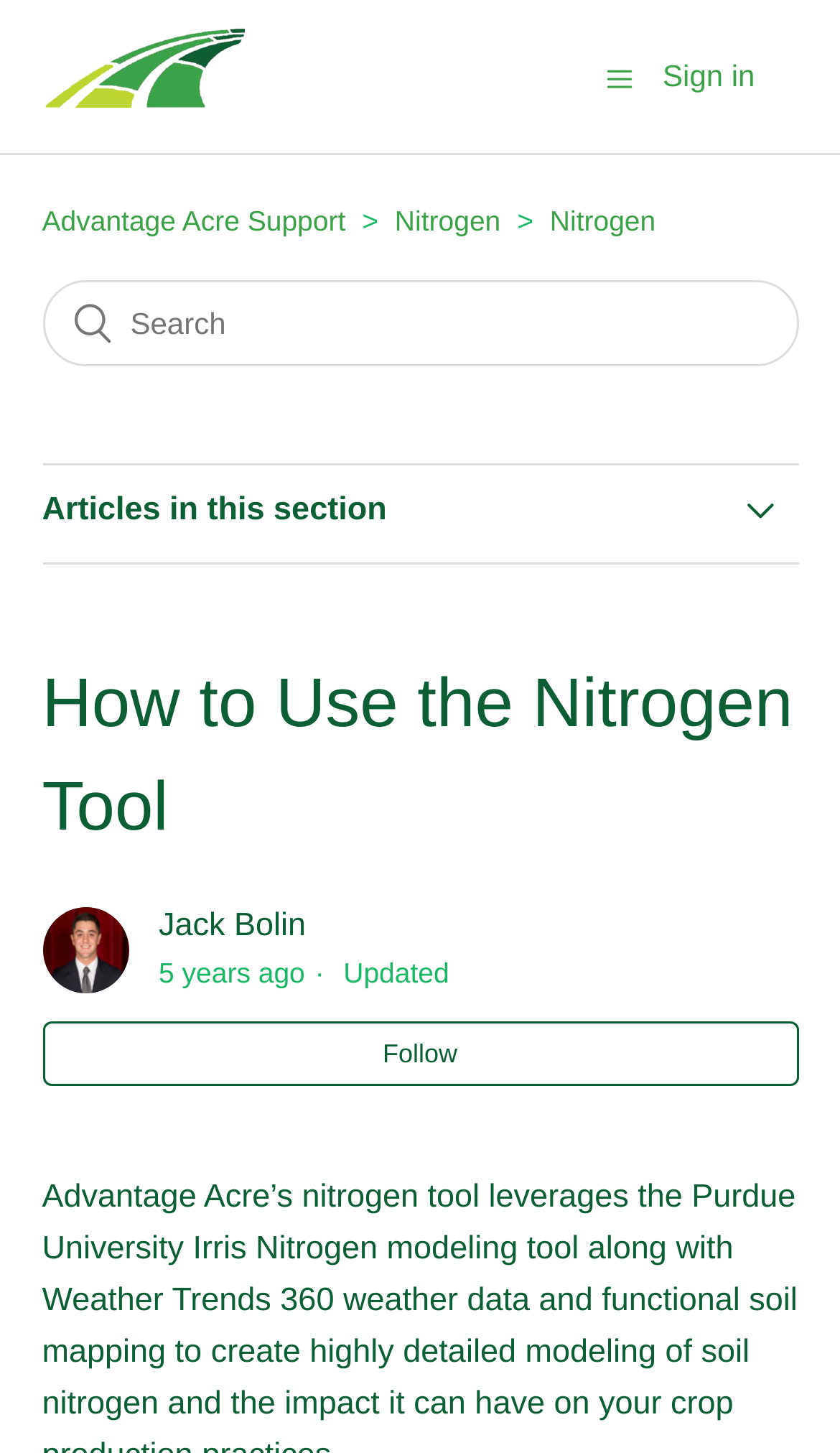What is the purpose of the button at the bottom of the article?
Please provide a single word or phrase as the answer based on the screenshot.

Follow